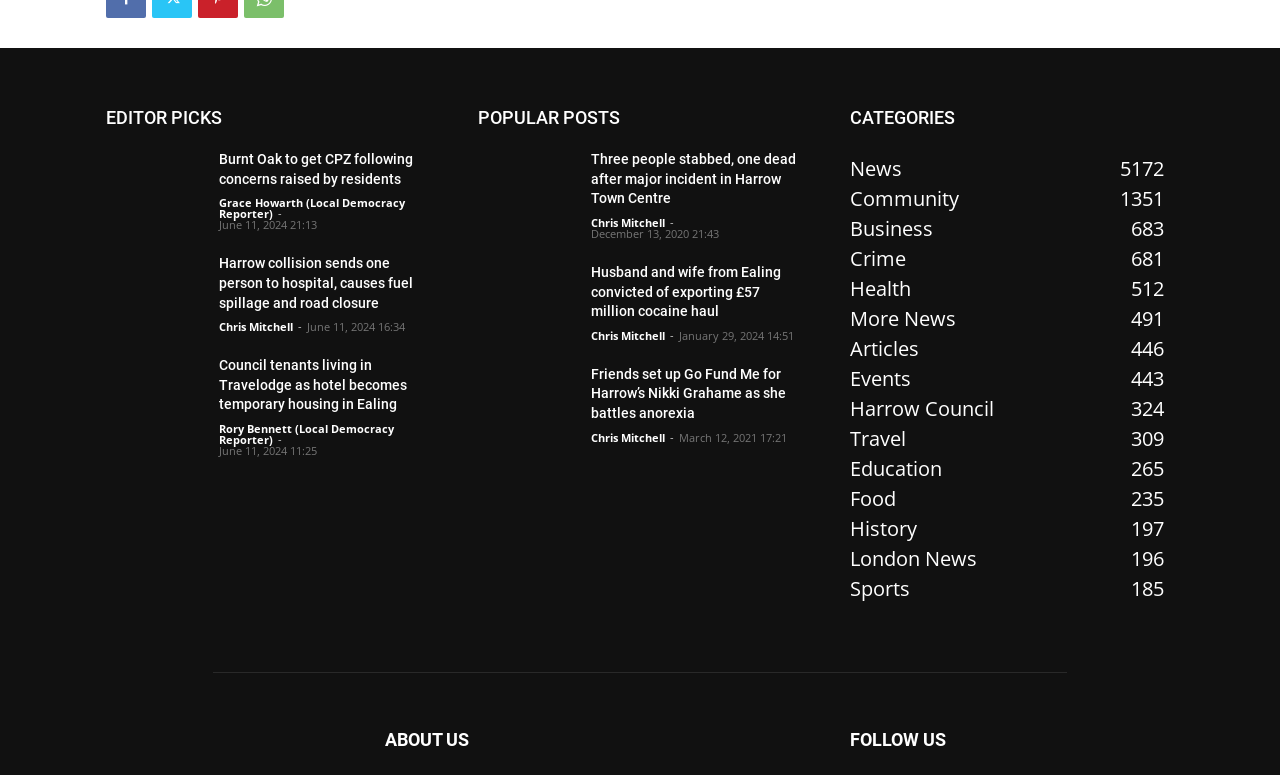With reference to the screenshot, provide a detailed response to the question below:
What is the date of the article about Harrow collision?

I looked at the article about Harrow collision and found the date of the article, which is June 11, 2024, at 16:34.